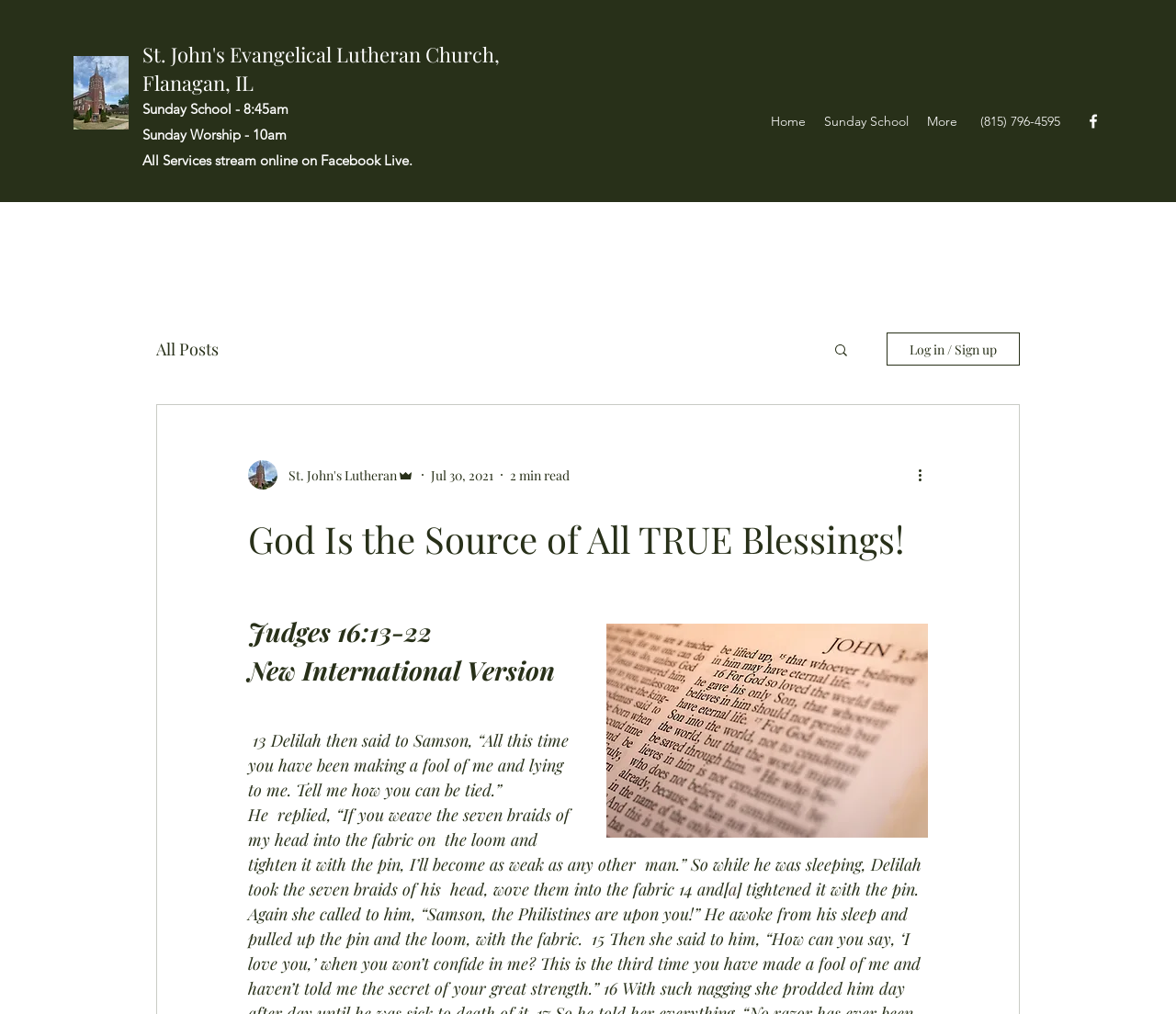Extract the main heading from the webpage content.

God Is the Source of All TRUE Blessings!